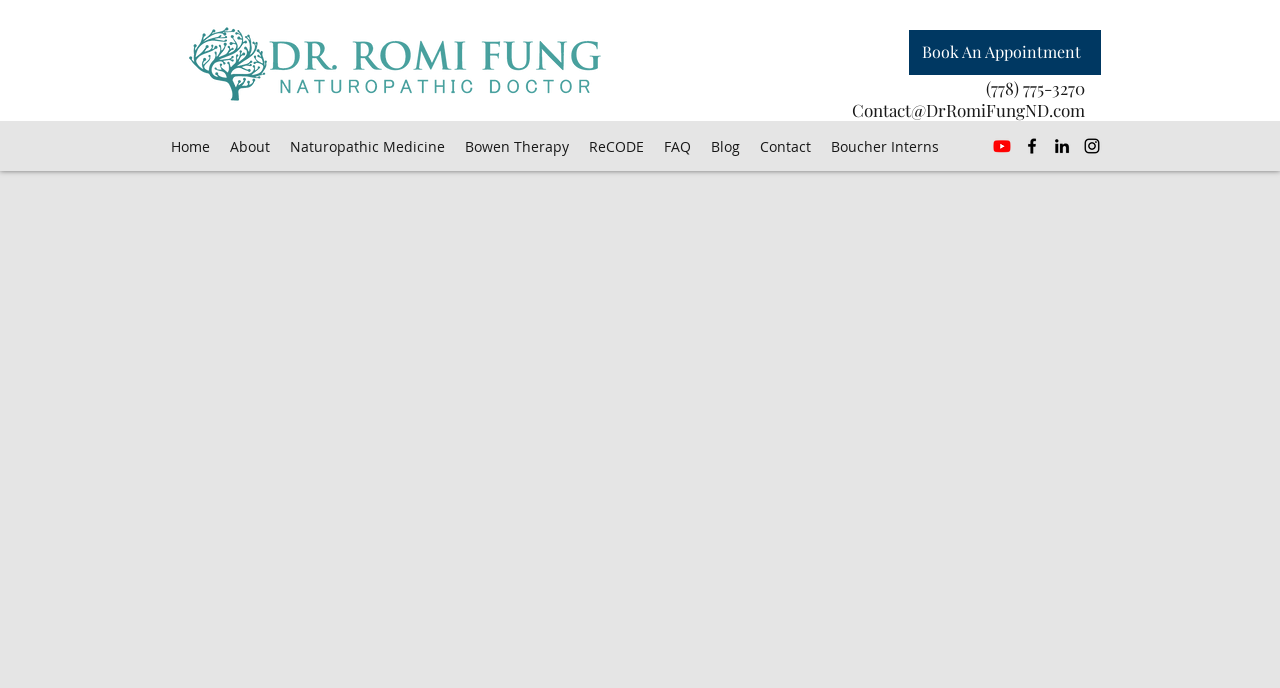Kindly provide the bounding box coordinates of the section you need to click on to fulfill the given instruction: "Follow Dr. Romi Fung on Youtube".

[0.775, 0.198, 0.791, 0.227]